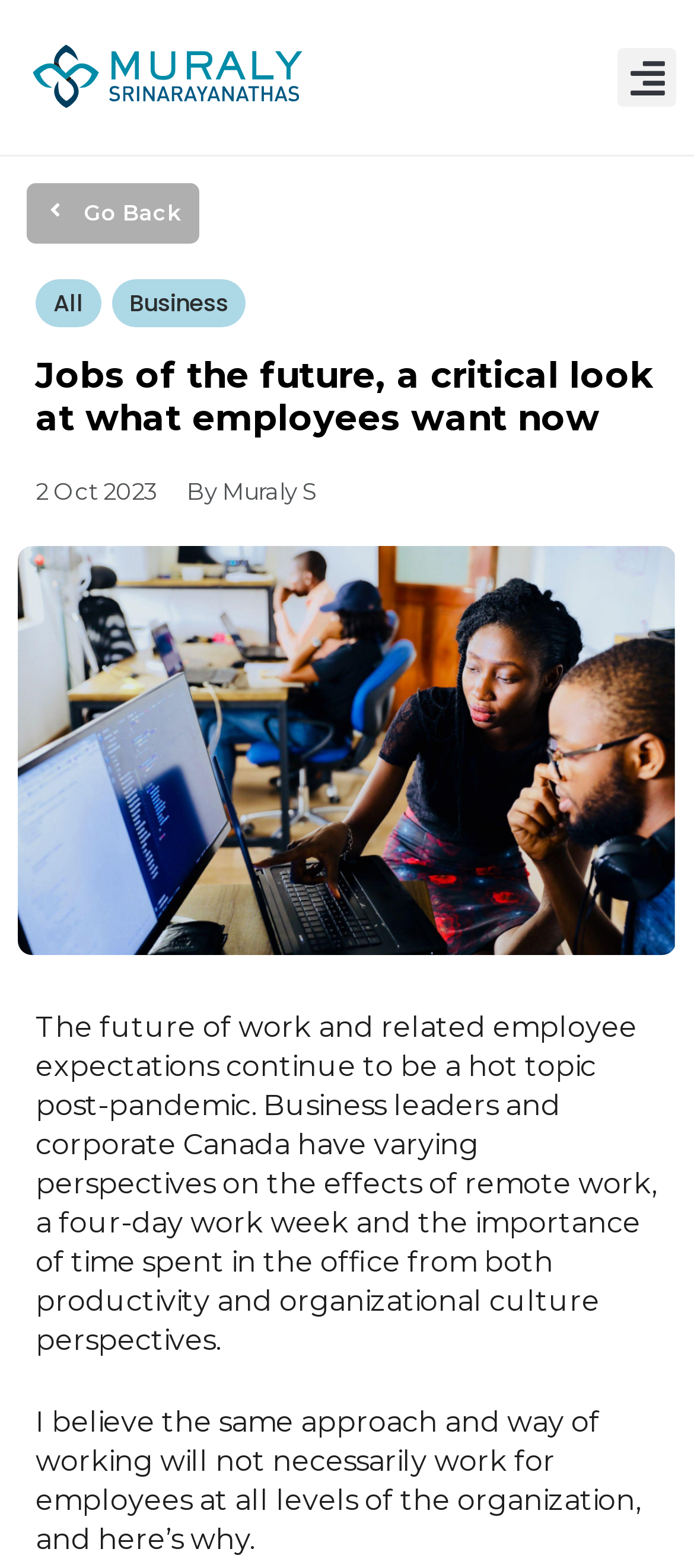Using the information in the image, could you please answer the following question in detail:
What is the topic of the article?

The topic of the article can be determined by reading the main heading 'Jobs of the future, a critical look at what employees want now' which suggests that the article is discussing the future of jobs and what employees want in the future.